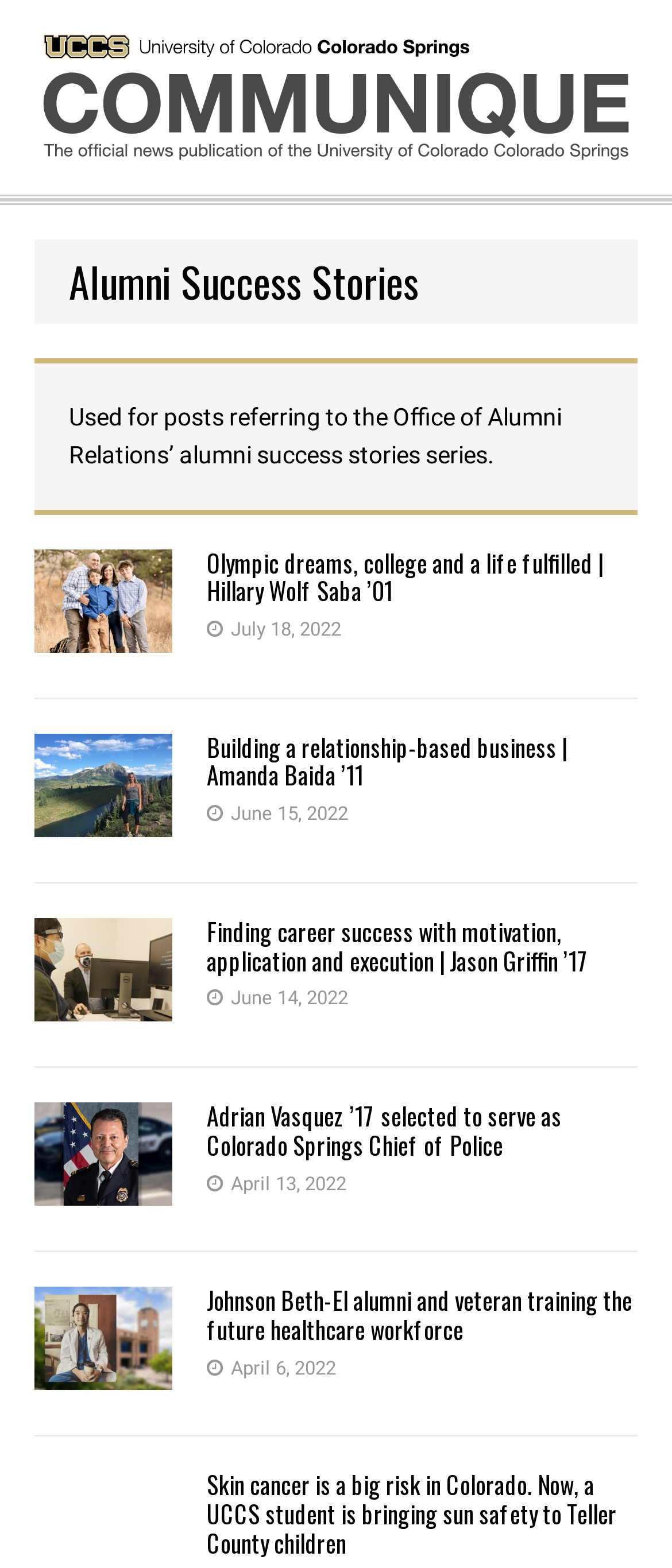Please pinpoint the bounding box coordinates for the region I should click to adhere to this instruction: "view June 2024 archive".

None